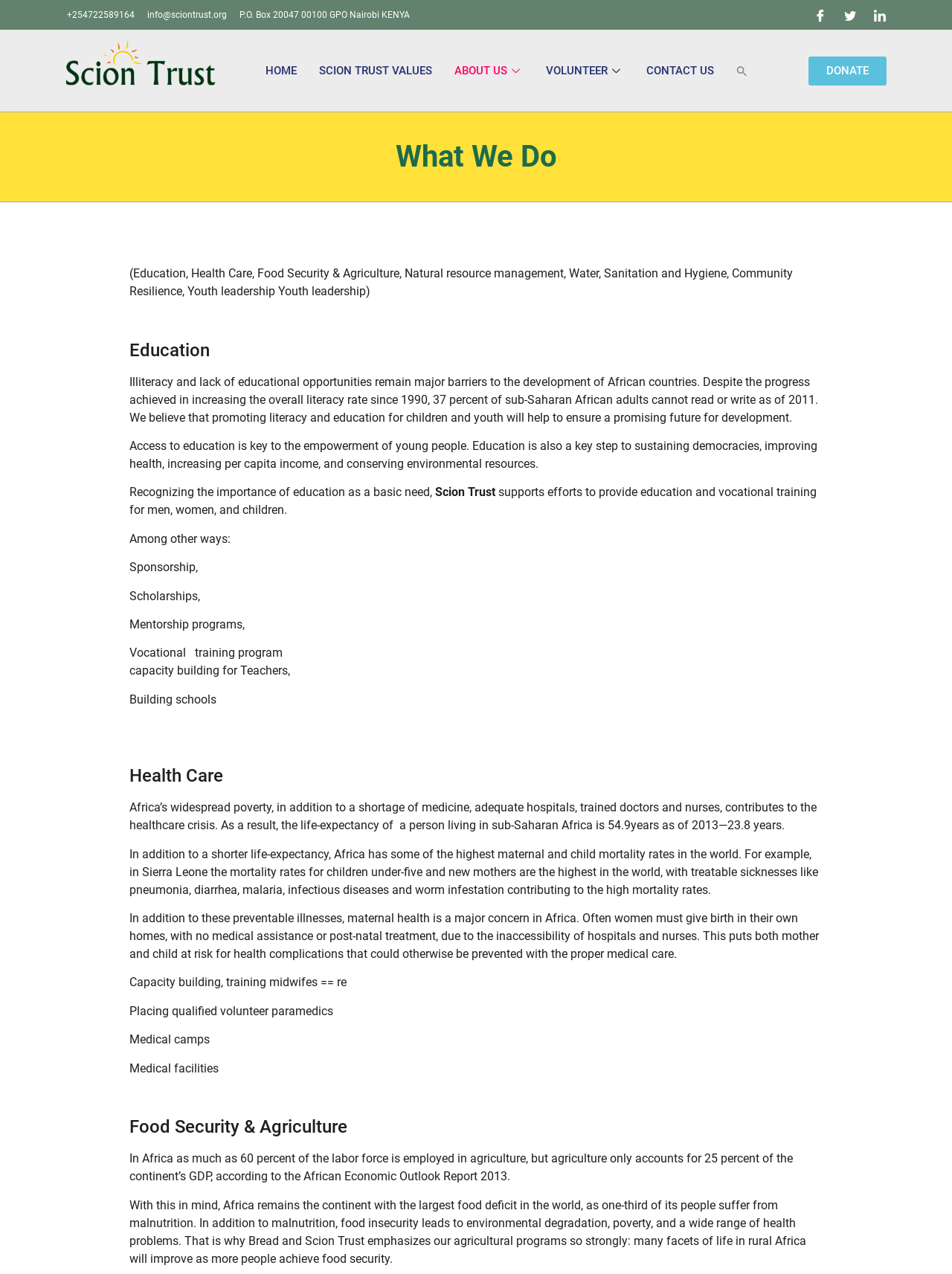From the given element description: "Scion Trust Values", find the bounding box for the UI element. Provide the coordinates as four float numbers between 0 and 1, in the order [left, top, right, bottom].

[0.323, 0.035, 0.465, 0.076]